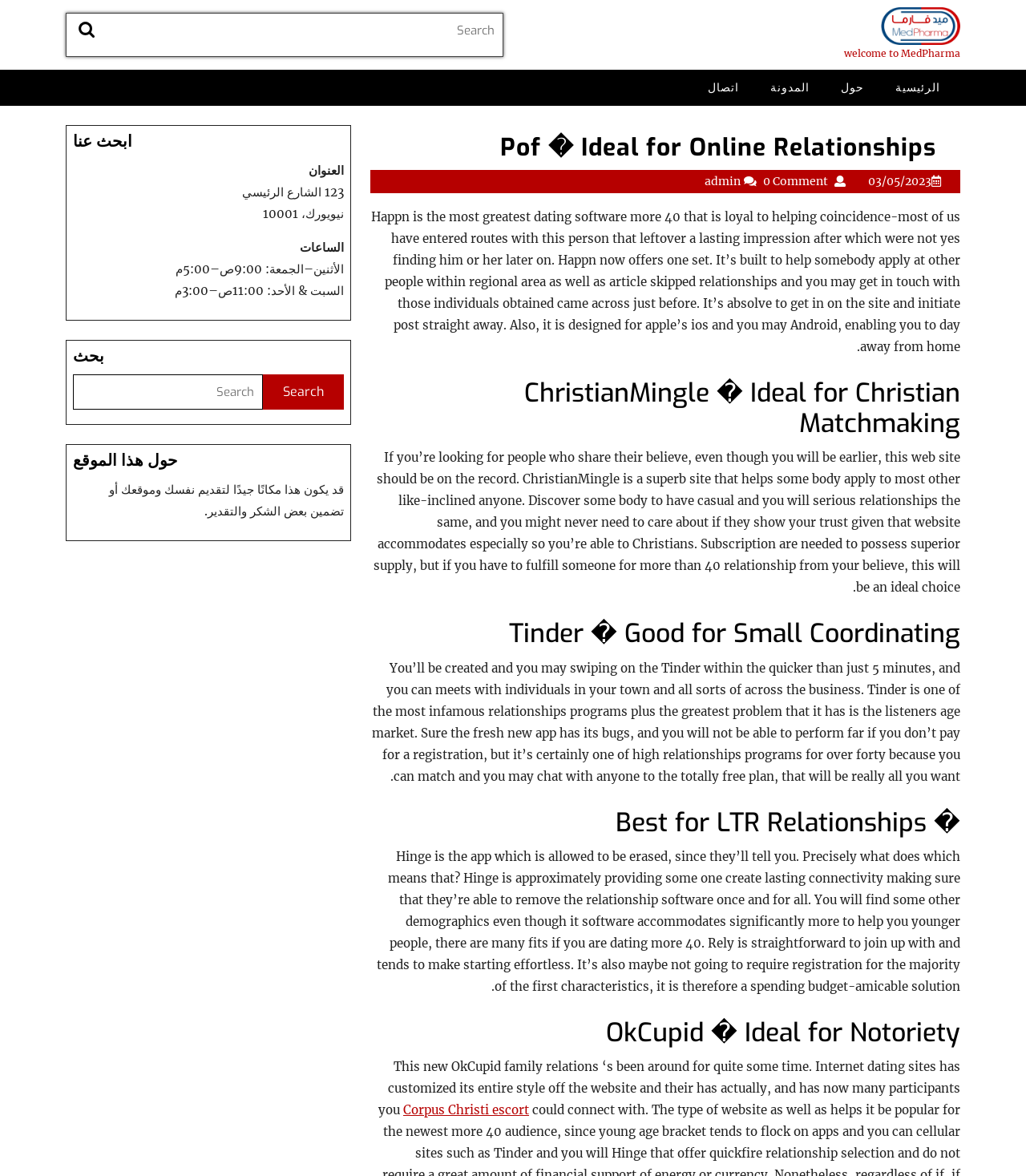Respond concisely with one word or phrase to the following query:
What is the name of the first dating platform mentioned?

Happn